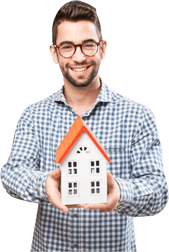Respond concisely with one word or phrase to the following query:
What is the potential location of the properties mentioned?

Dubai